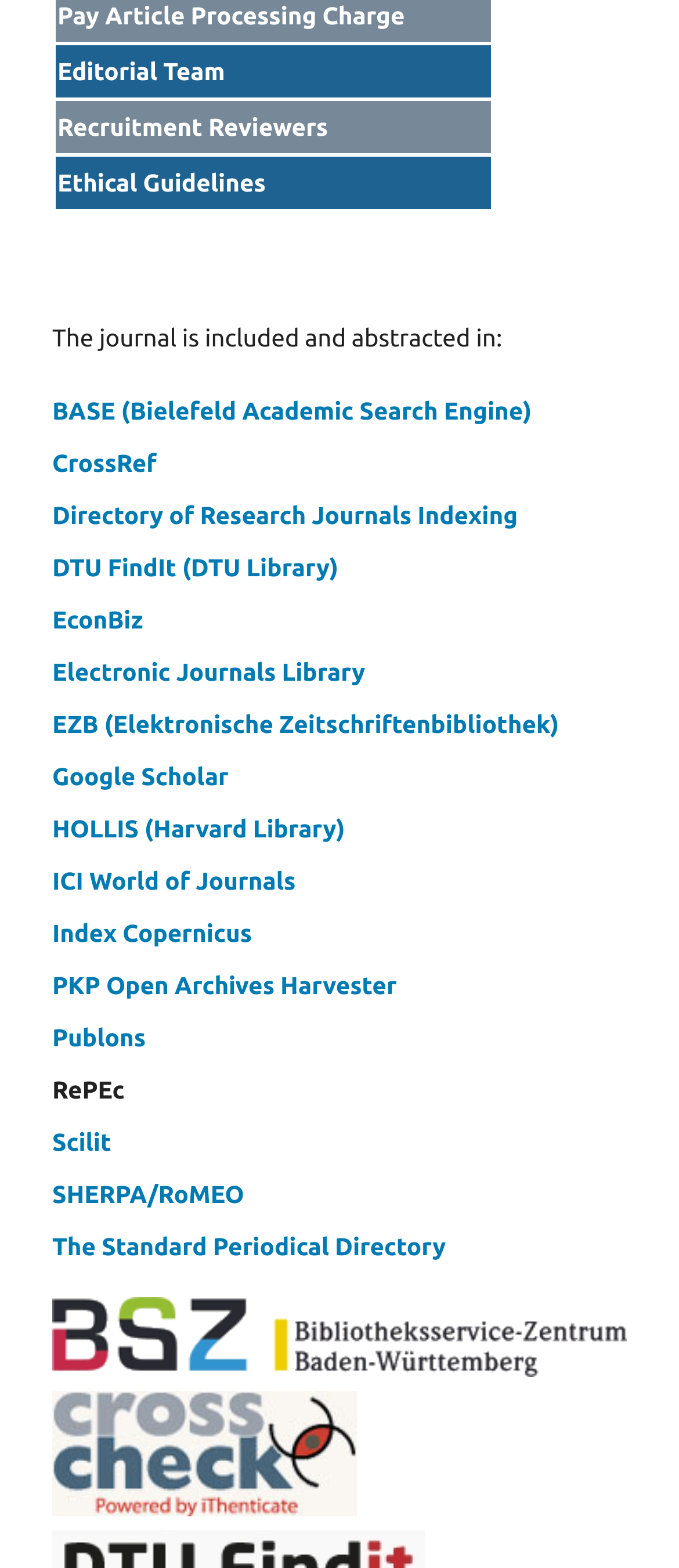Locate the bounding box coordinates of the element to click to perform the following action: 'View Editorial Team'. The coordinates should be given as four float values between 0 and 1, in the form of [left, top, right, bottom].

[0.085, 0.037, 0.331, 0.054]